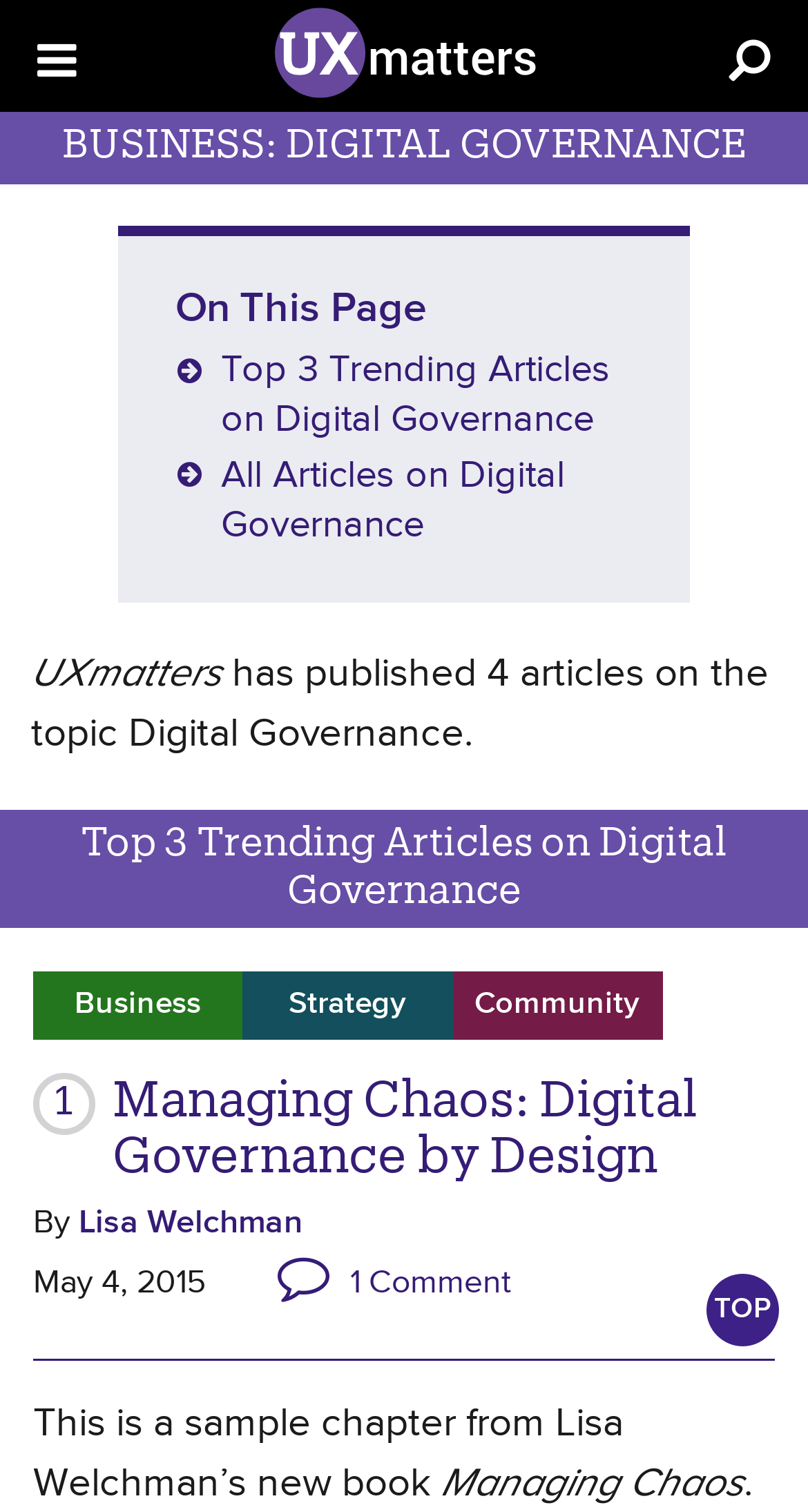Identify the bounding box coordinates for the region to click in order to carry out this instruction: "Go to top of the page". Provide the coordinates using four float numbers between 0 and 1, formatted as [left, top, right, bottom].

[0.874, 0.842, 0.964, 0.89]